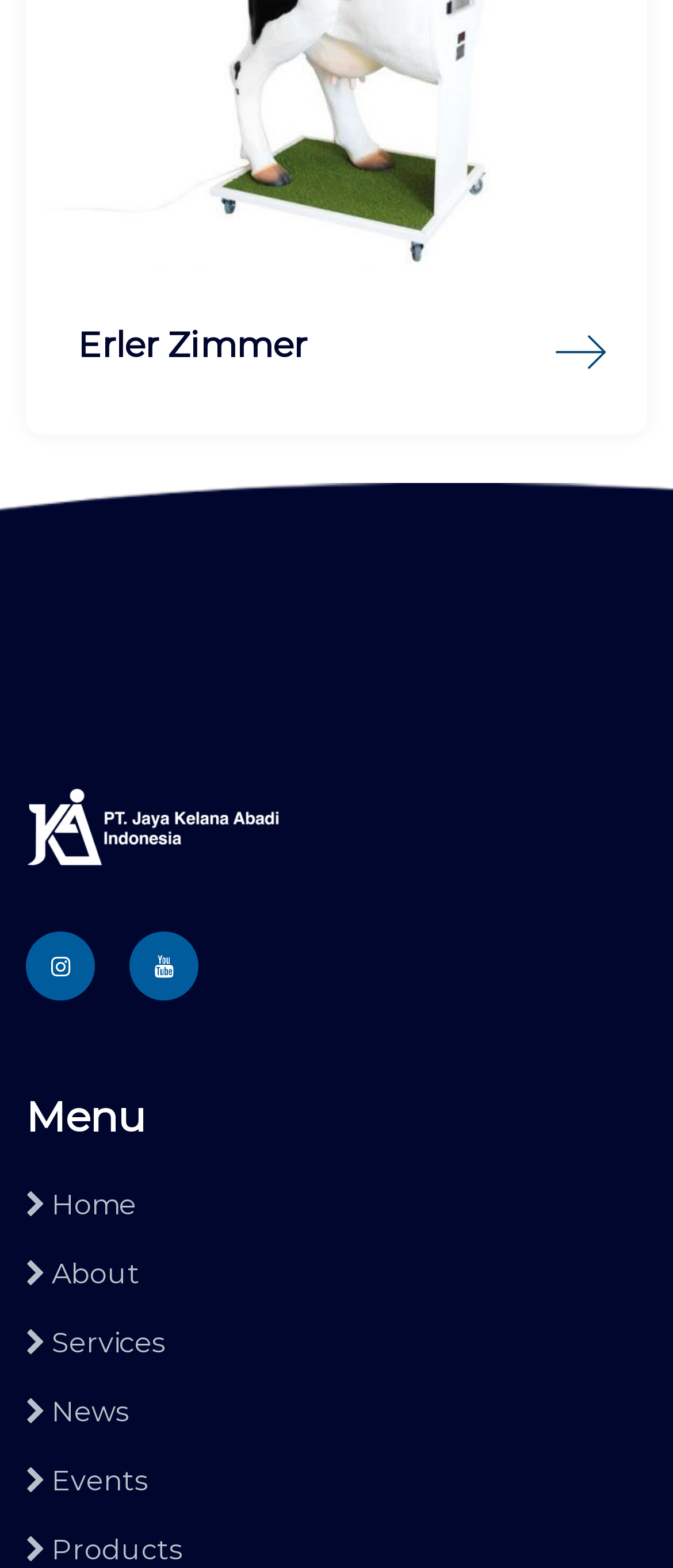Please indicate the bounding box coordinates for the clickable area to complete the following task: "Go to News page". The coordinates should be specified as four float numbers between 0 and 1, i.e., [left, top, right, bottom].

[0.038, 0.886, 0.962, 0.915]